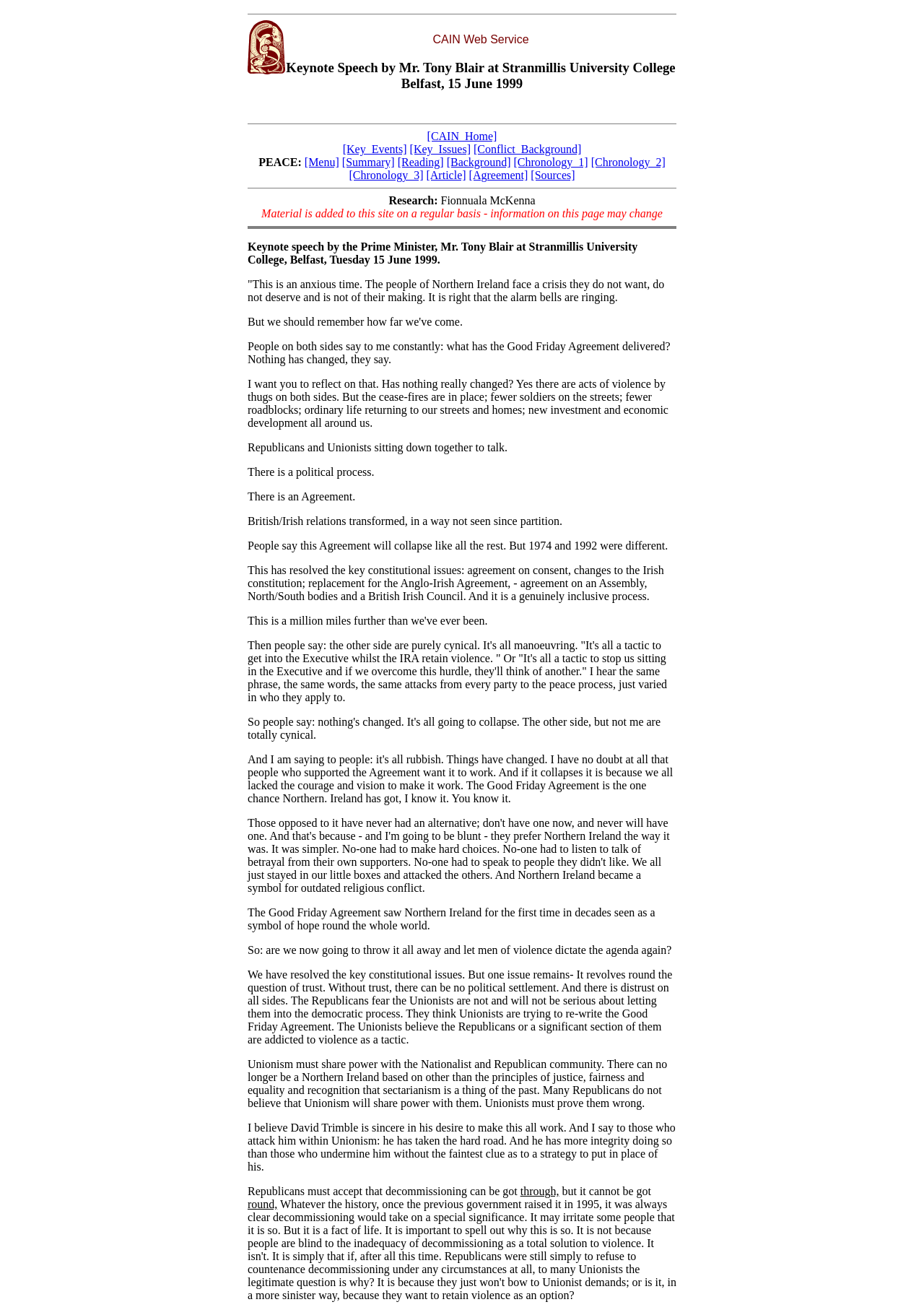Please identify the coordinates of the bounding box for the clickable region that will accomplish this instruction: "Go to Chronology 1".

[0.556, 0.119, 0.636, 0.128]